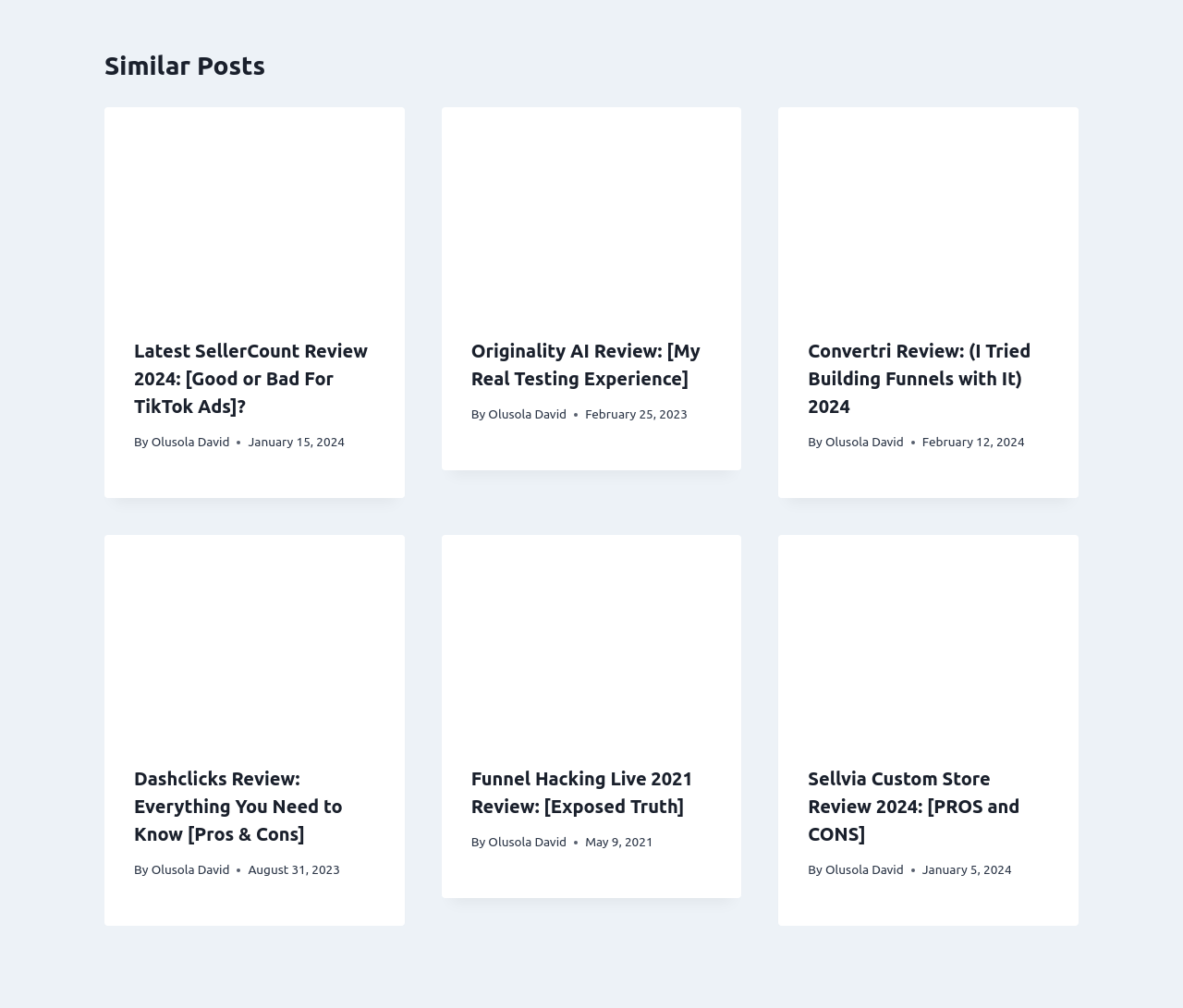Identify the bounding box coordinates of the area you need to click to perform the following instruction: "Read the latest SellerCount review".

[0.088, 0.107, 0.342, 0.305]